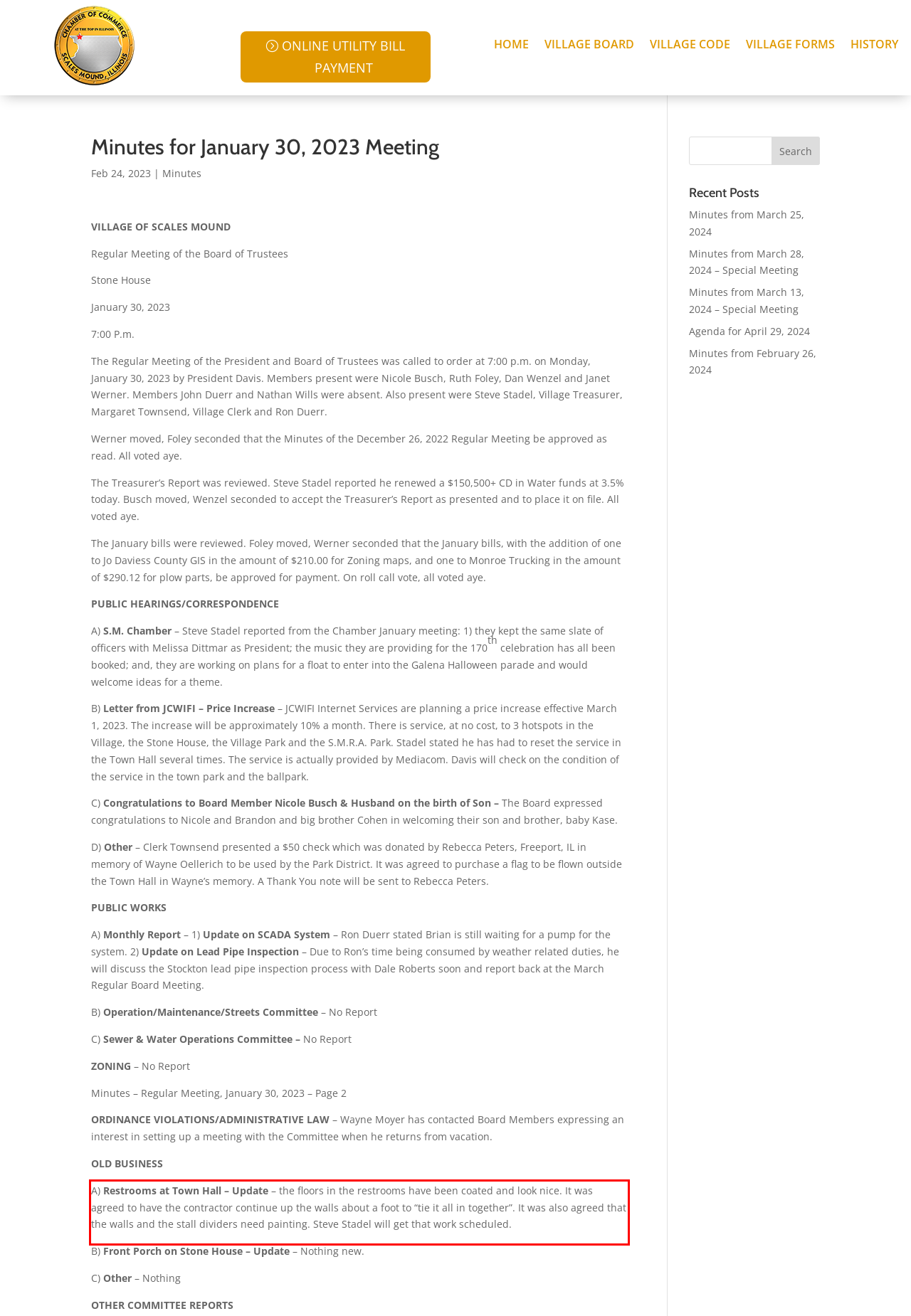Observe the screenshot of the webpage that includes a red rectangle bounding box. Conduct OCR on the content inside this red bounding box and generate the text.

A) Restrooms at Town Hall – Update – the floors in the restrooms have been coated and look nice. It was agreed to have the contractor continue up the walls about a foot to “tie it all in together”. It was also agreed that the walls and the stall dividers need painting. Steve Stadel will get that work scheduled.